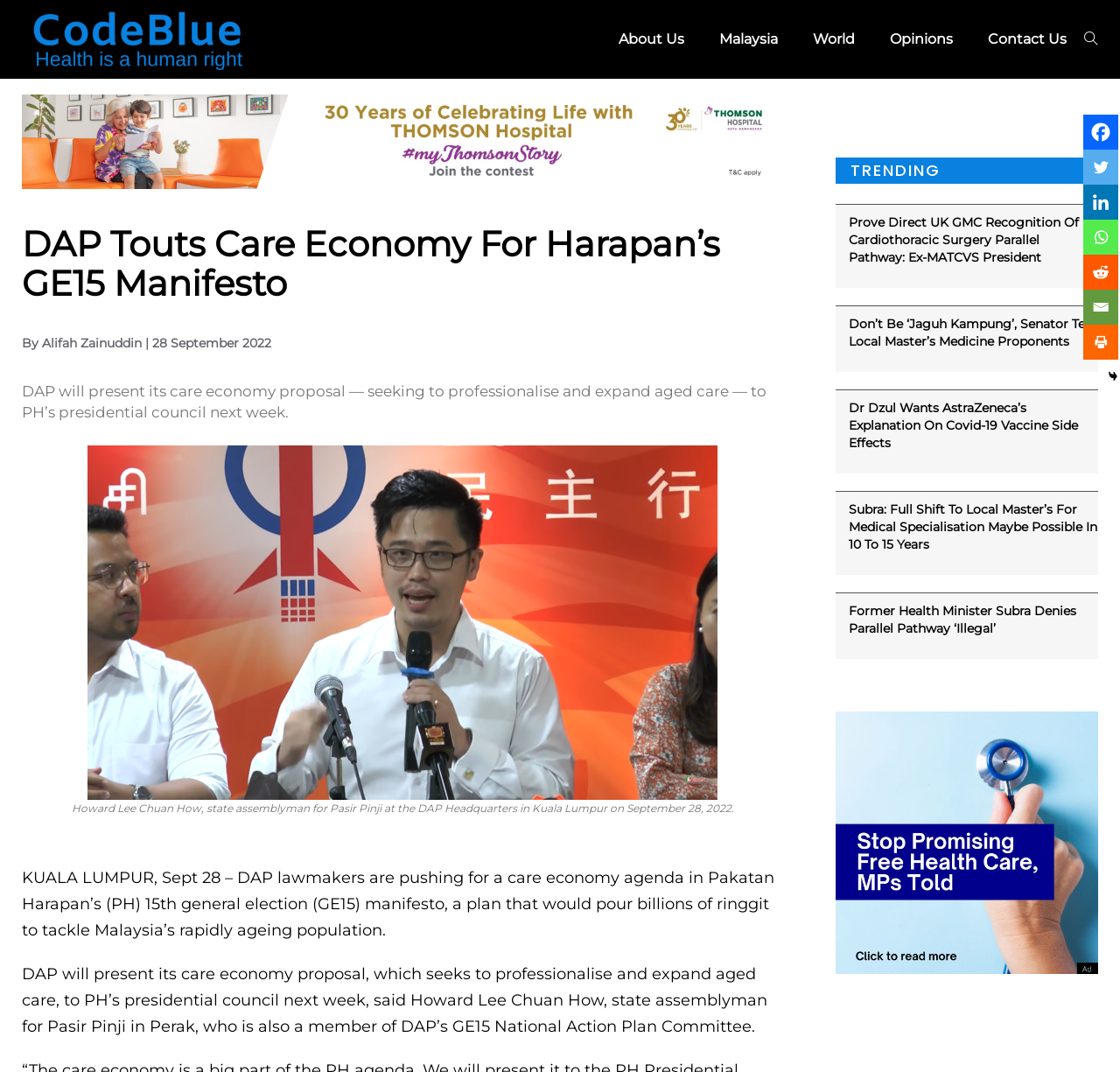Please pinpoint the bounding box coordinates for the region I should click to adhere to this instruction: "visit HOME".

None